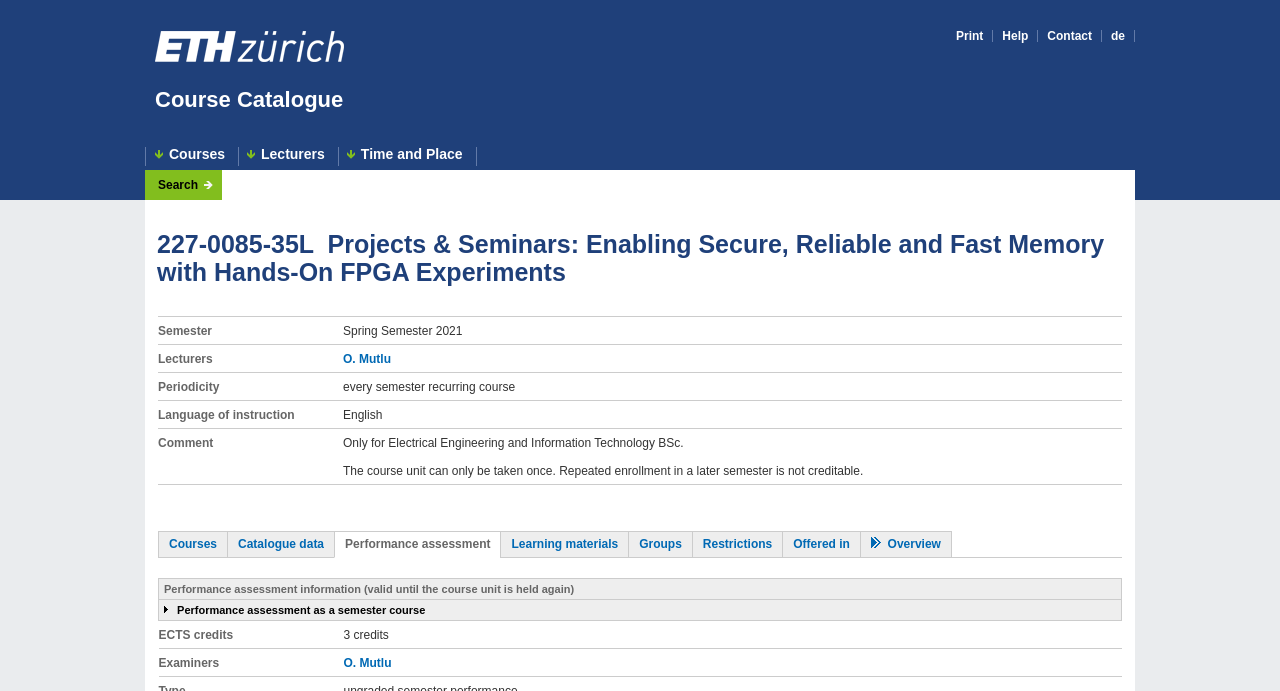Determine the bounding box coordinates of the clickable area required to perform the following instruction: "Search for courses". The coordinates should be represented as four float numbers between 0 and 1: [left, top, right, bottom].

[0.123, 0.259, 0.166, 0.276]